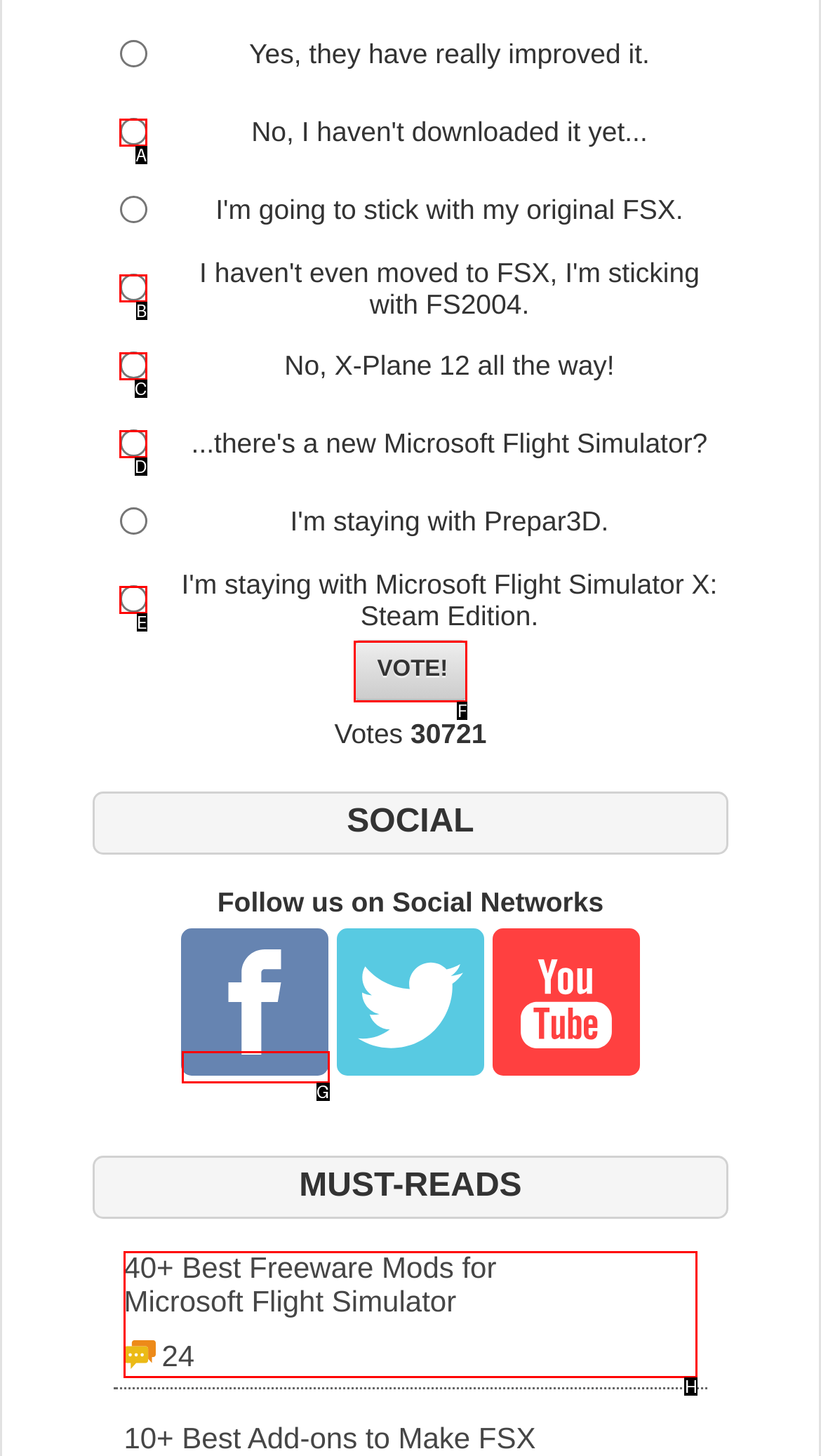Identify the correct HTML element to click to accomplish this task: Click the 'Vote!' button
Respond with the letter corresponding to the correct choice.

F